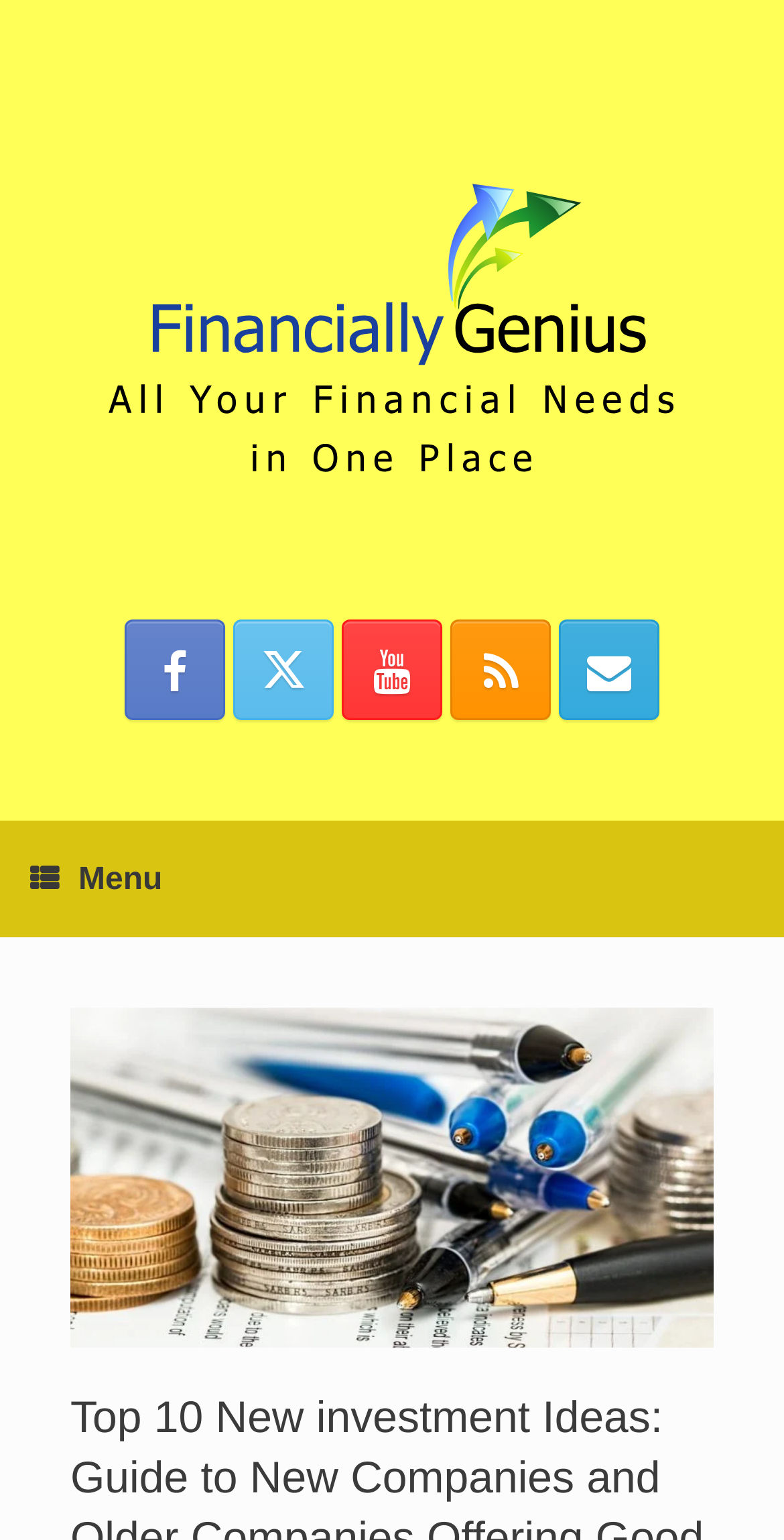What is the purpose of the 'Skip to content' link?
Refer to the image and provide a one-word or short phrase answer.

To skip to main content